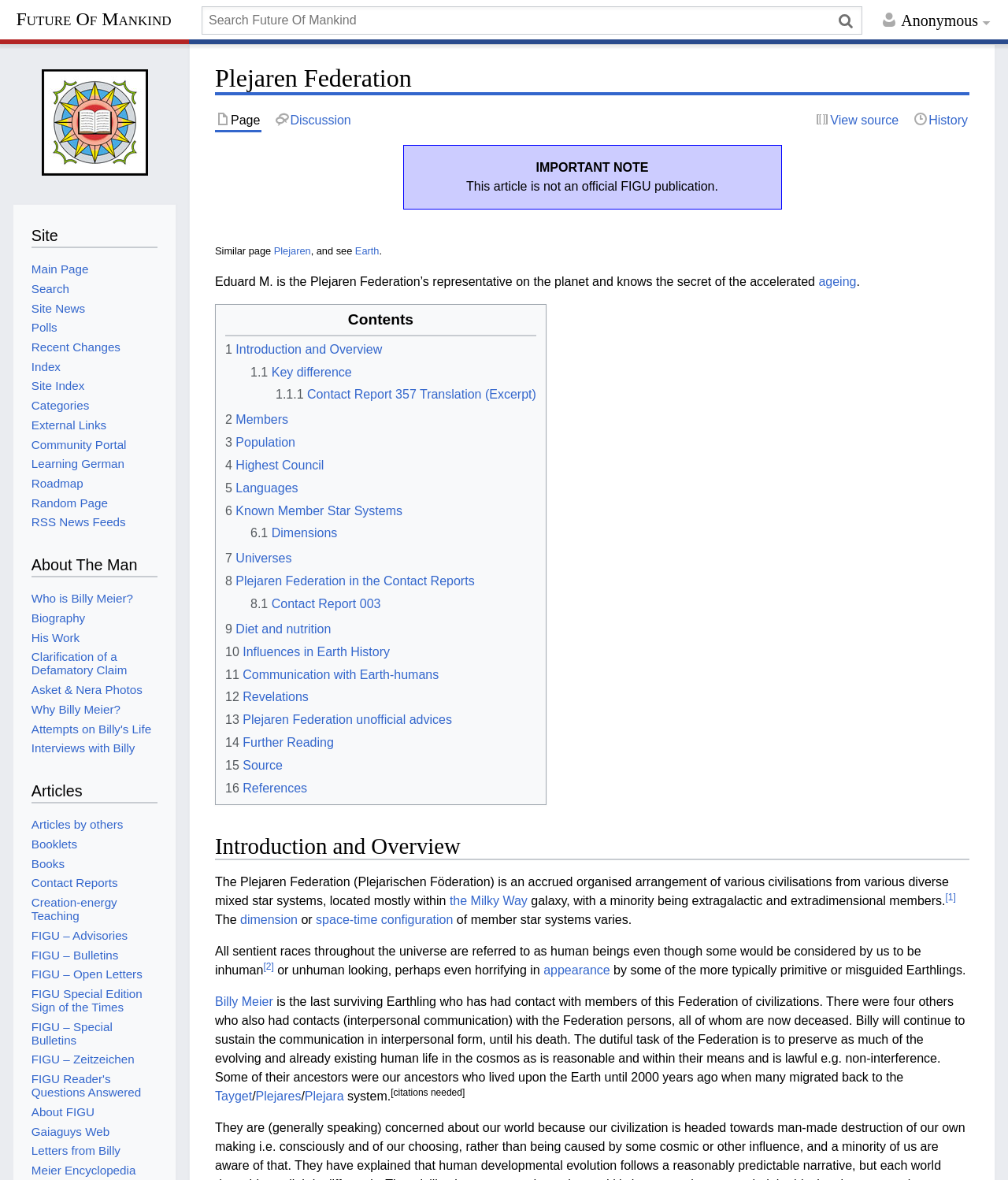Could you provide the bounding box coordinates for the portion of the screen to click to complete this instruction: "View the Plejaren Federation page"?

[0.213, 0.054, 0.962, 0.081]